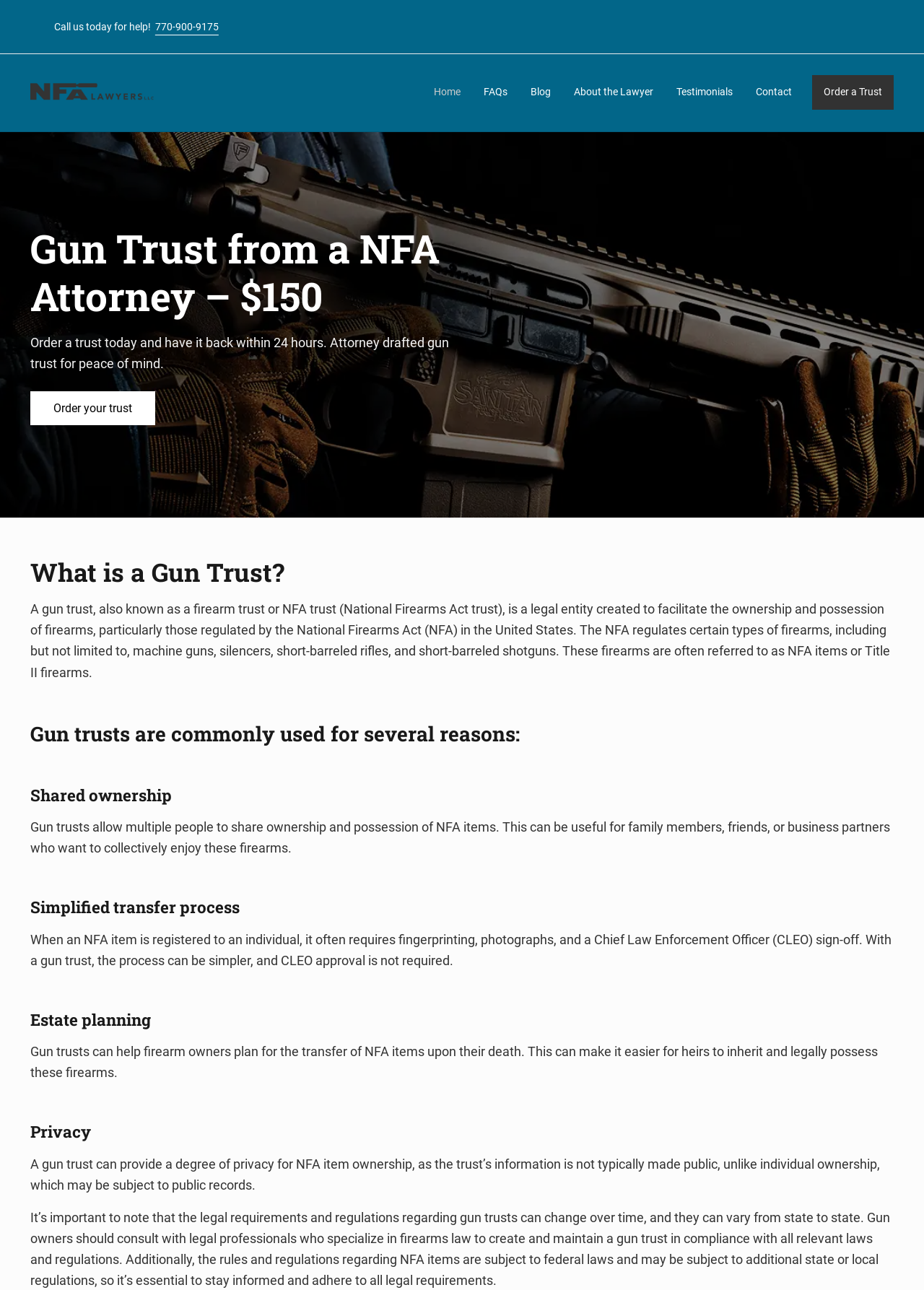Please provide the bounding box coordinates for the element that needs to be clicked to perform the following instruction: "Read more about 'What is a Gun Trust?'". The coordinates should be given as four float numbers between 0 and 1, i.e., [left, top, right, bottom].

[0.032, 0.431, 0.967, 0.455]